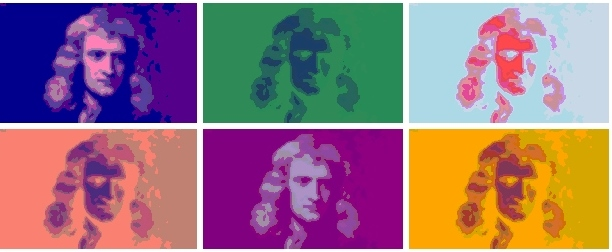Give an in-depth description of the image.

The image features a modern artistic interpretation of Sir Isaac Newton, showcasing a series of six colorfully rendered portraits in a grid layout. Each portrait presents a unique color palette and style, adding a vibrant and contemporary twist to the classical depiction of the renowned physicist. This creative representation reflects Newton's lasting impact on the field of physics, particularly in areas such as motion and gravity, which are pivotal topics in this unit. The artwork captures a blend of historical significance and modern aesthetic, making it a fitting visual for a study on Newton's laws and foundational contributions to science.